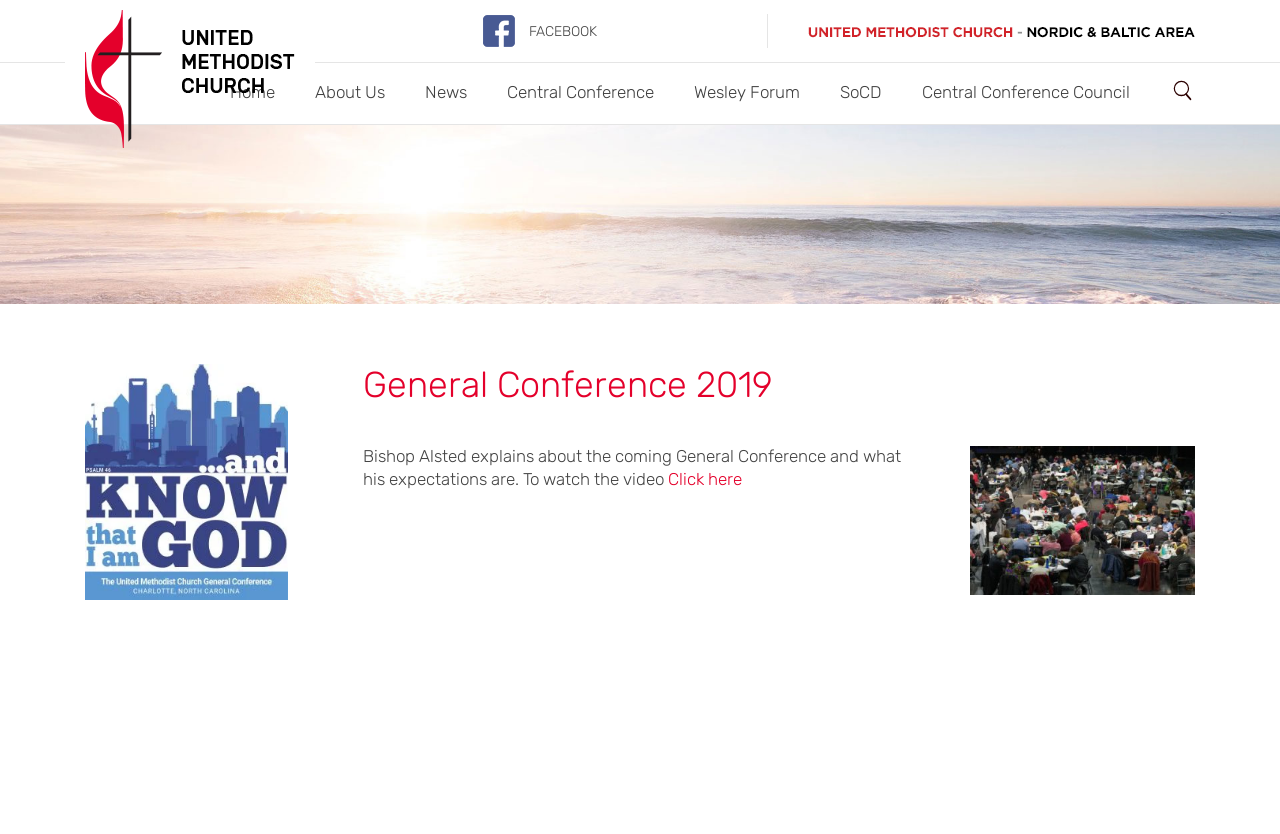Extract the bounding box coordinates for the described element: "SNAP By State". The coordinates should be represented as four float numbers between 0 and 1: [left, top, right, bottom].

None